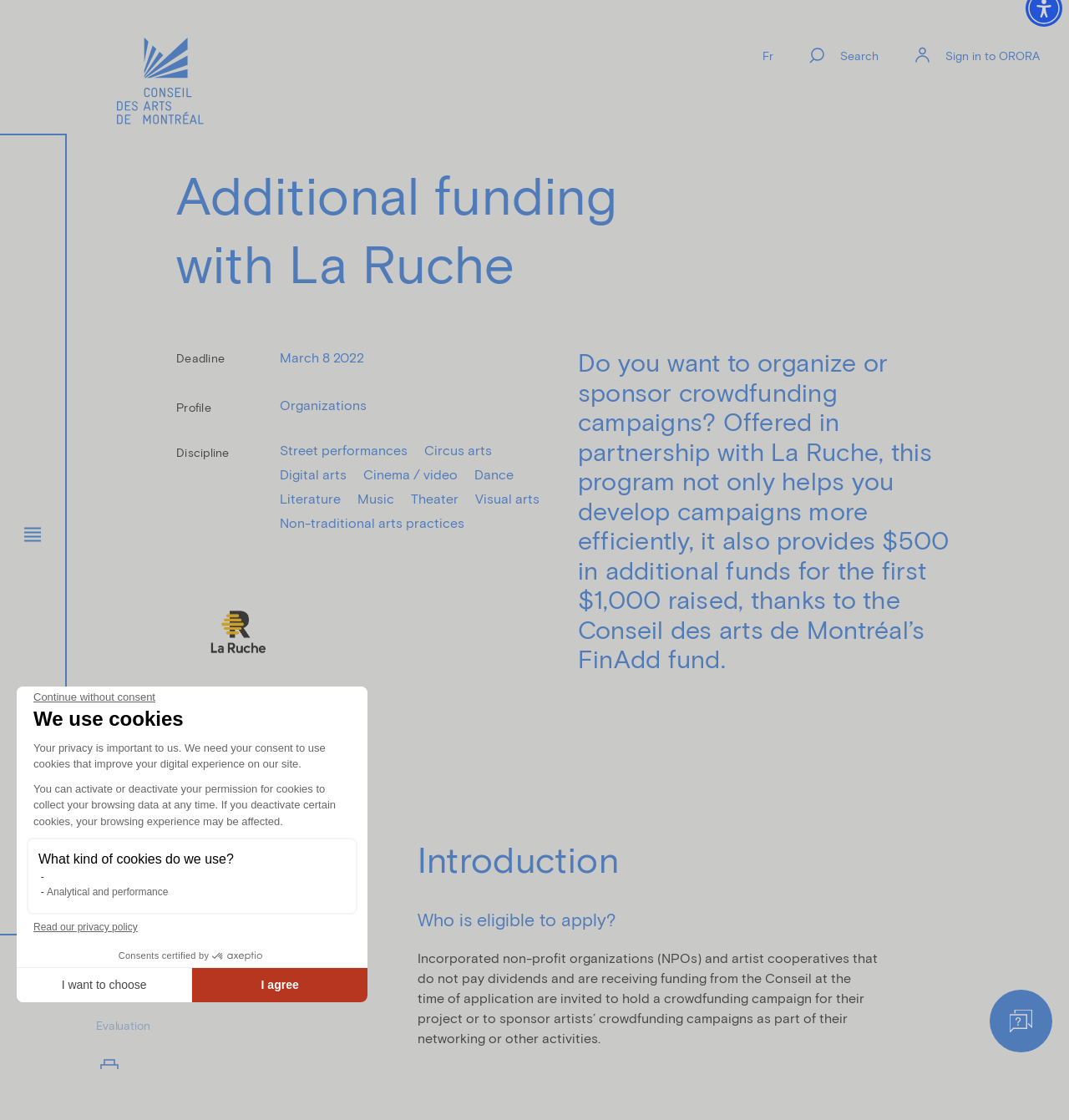What disciplines are supported by La Ruche?
Use the image to answer the question with a single word or phrase.

Street performances, Circus arts, etc.